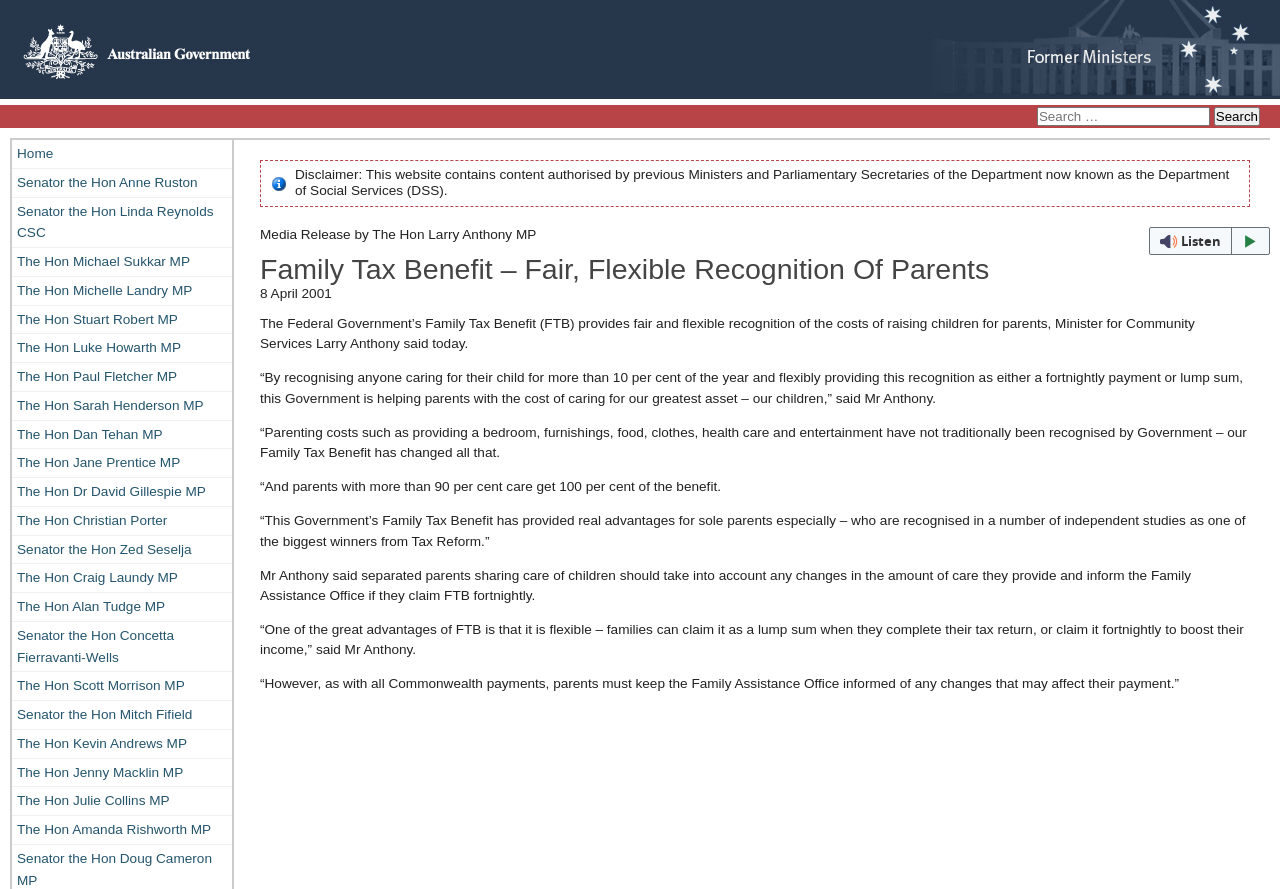What is the purpose of the Family Tax Benefit?
Can you offer a detailed and complete answer to this question?

I found this answer by reading the article on the webpage, which states that the Family Tax Benefit provides fair and flexible recognition of the costs of raising children for parents. This is mentioned in the quote by Minister for Community Services Larry Anthony.